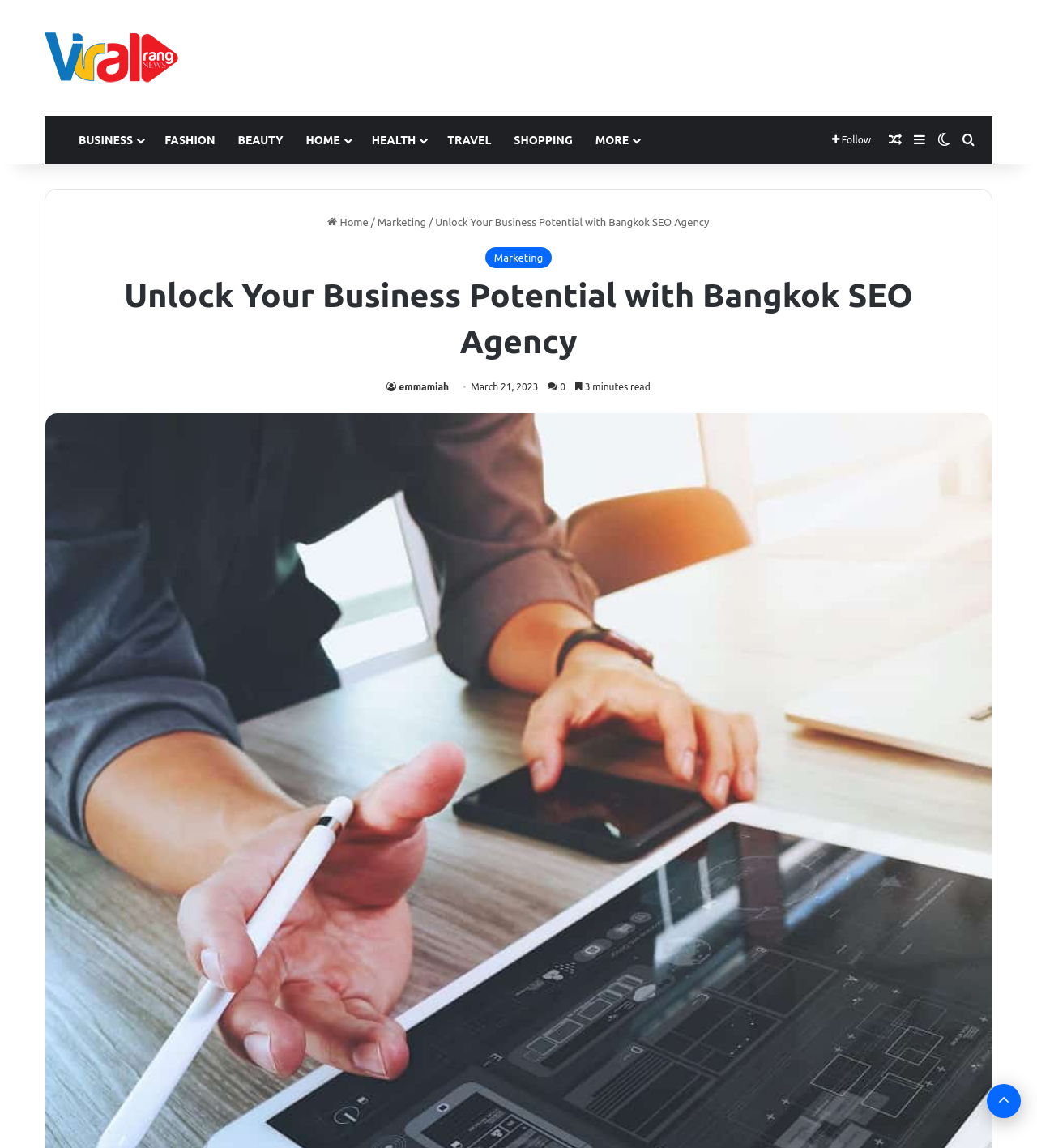Provide your answer in one word or a succinct phrase for the question: 
How many navigation links are there?

8